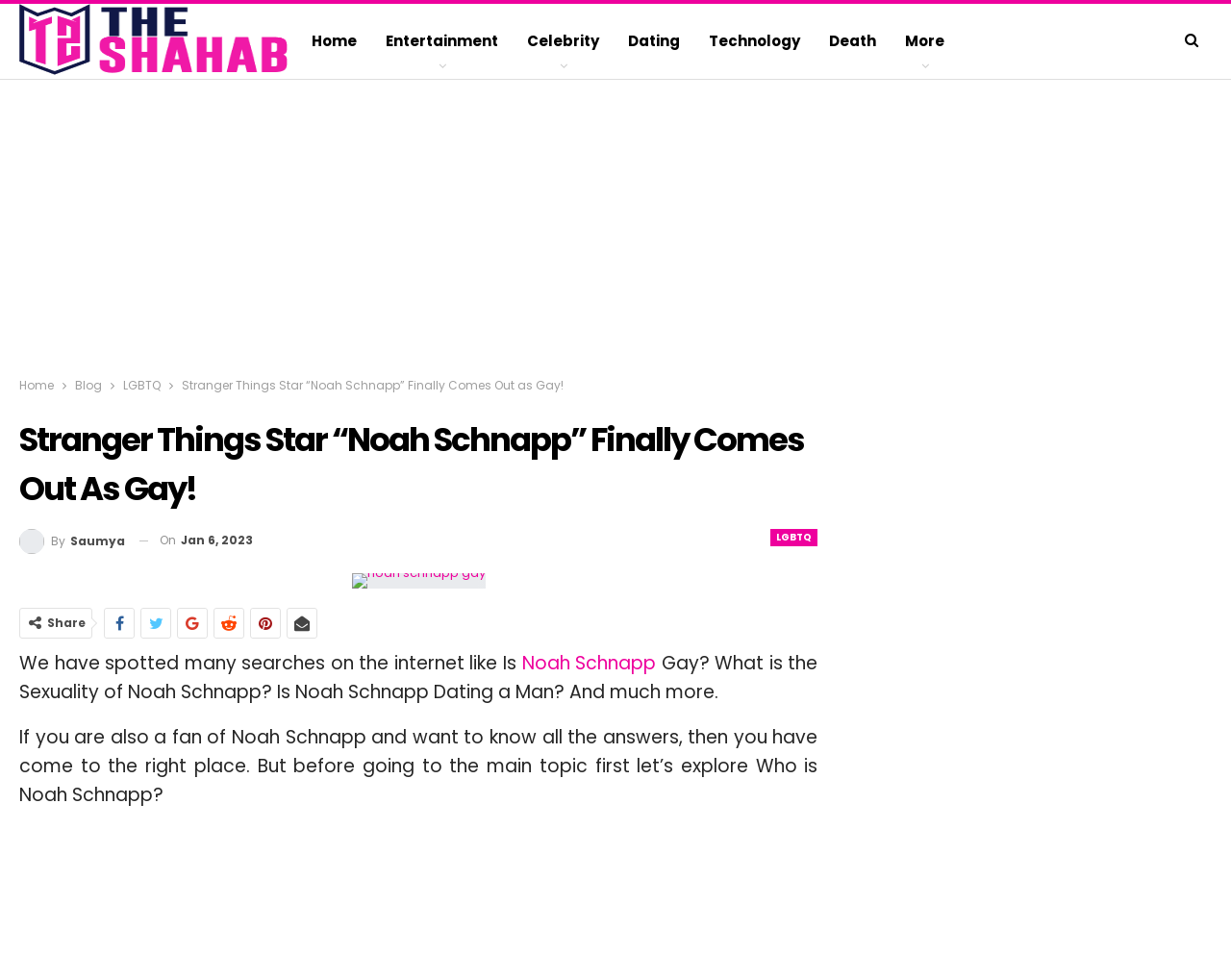Describe all the significant parts and information present on the webpage.

This webpage is about Stranger Things star Noah Schnapp coming out as gay. At the top, there is a navigation bar with links to "Home", "Entertainment", "Celebrity", "Dating", "Technology", and "Death". Below the navigation bar, there is a large advertisement iframe.

The main content of the webpage is divided into two sections. On the left, there is a breadcrumbs navigation with links to "Home", "Blog", and "LGBTQ". Below the breadcrumbs, there is a heading that reads "Stranger Things Star “Noah Schnapp” Finally Comes Out as Gay!" with a link to "LGBTQ" and the author's name "Saumya". There is also a timestamp "On Jan 6, 2023".

The main article starts with a question about Noah Schnapp's sexuality, mentioning that many people have been searching for answers online. The article then introduces Noah Schnapp and promises to provide answers to readers' questions.

On the right side of the webpage, there is a sidebar with another advertisement iframe. There are also several social media sharing links and a "Share" button.

Throughout the webpage, there are several images, including a publisher logo at the top and an image related to Noah Schnapp's coming out as gay.